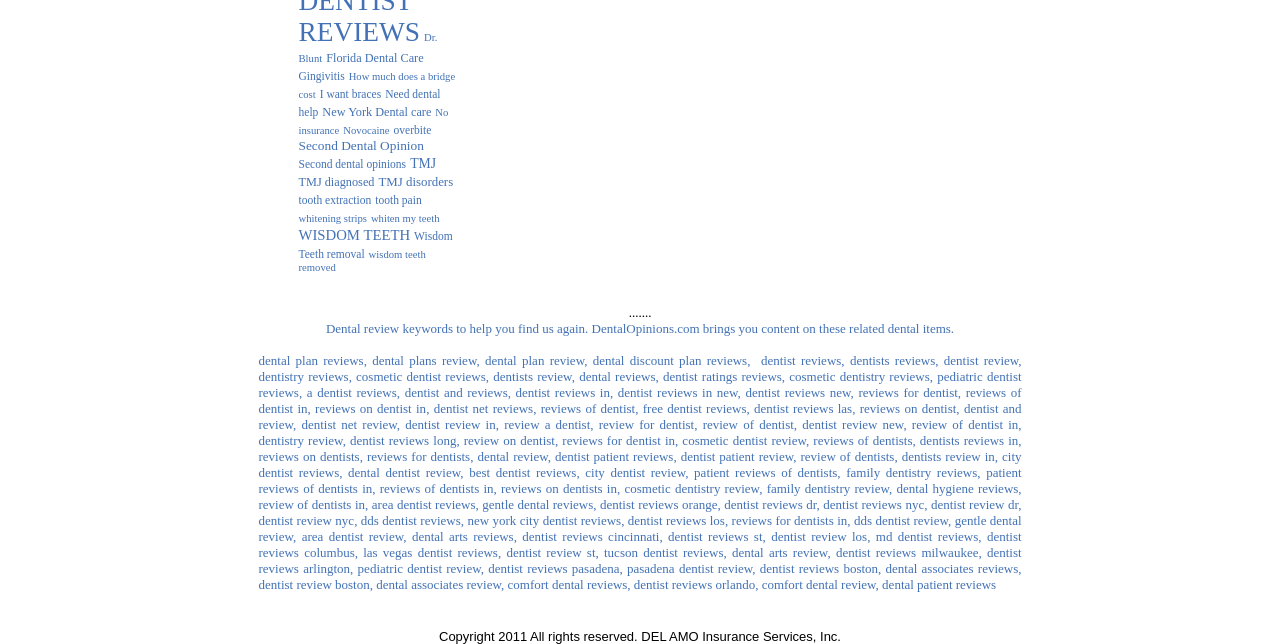How many items are related to 'WISDOM TEETH'?
Please provide a comprehensive and detailed answer to the question.

The link 'WISDOM TEETH (10 items)' suggests that there are 10 items related to wisdom teeth on the webpage.